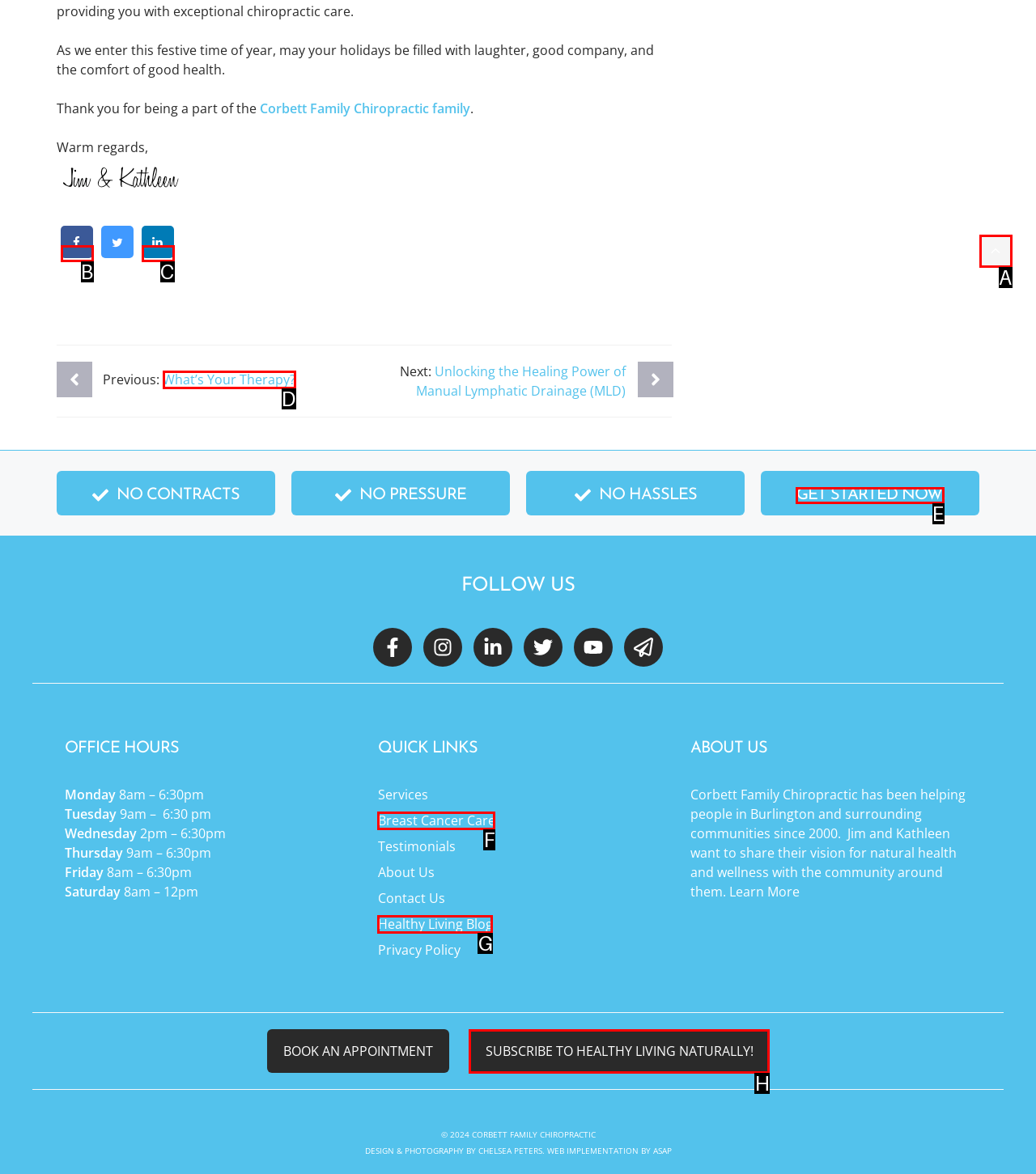Determine which HTML element should be clicked to carry out the following task: Click on the 'GET STARTED NOW!' button Respond with the letter of the appropriate option.

E